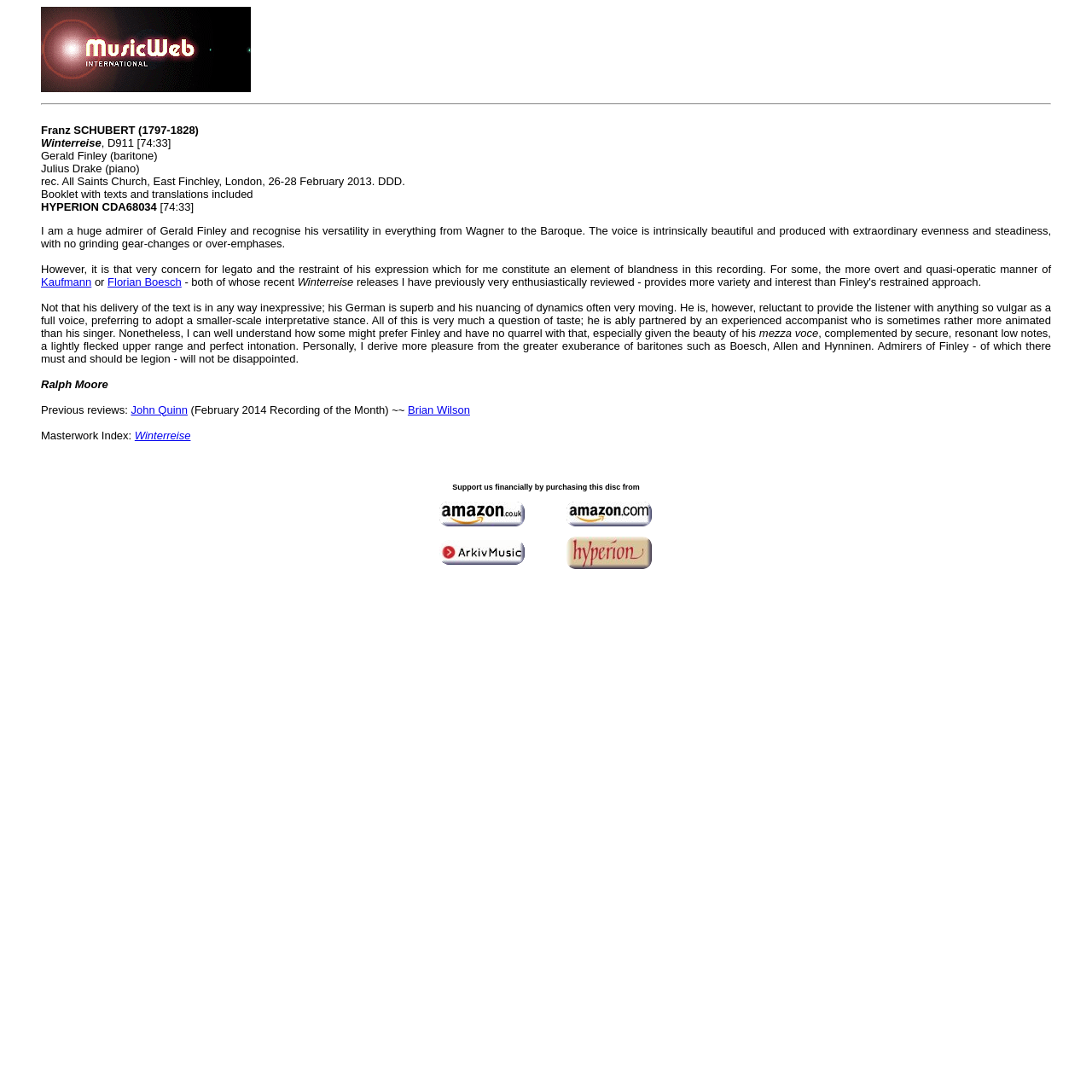Answer the question with a single word or phrase: 
Who is the baritone in this recording?

Gerald Finley